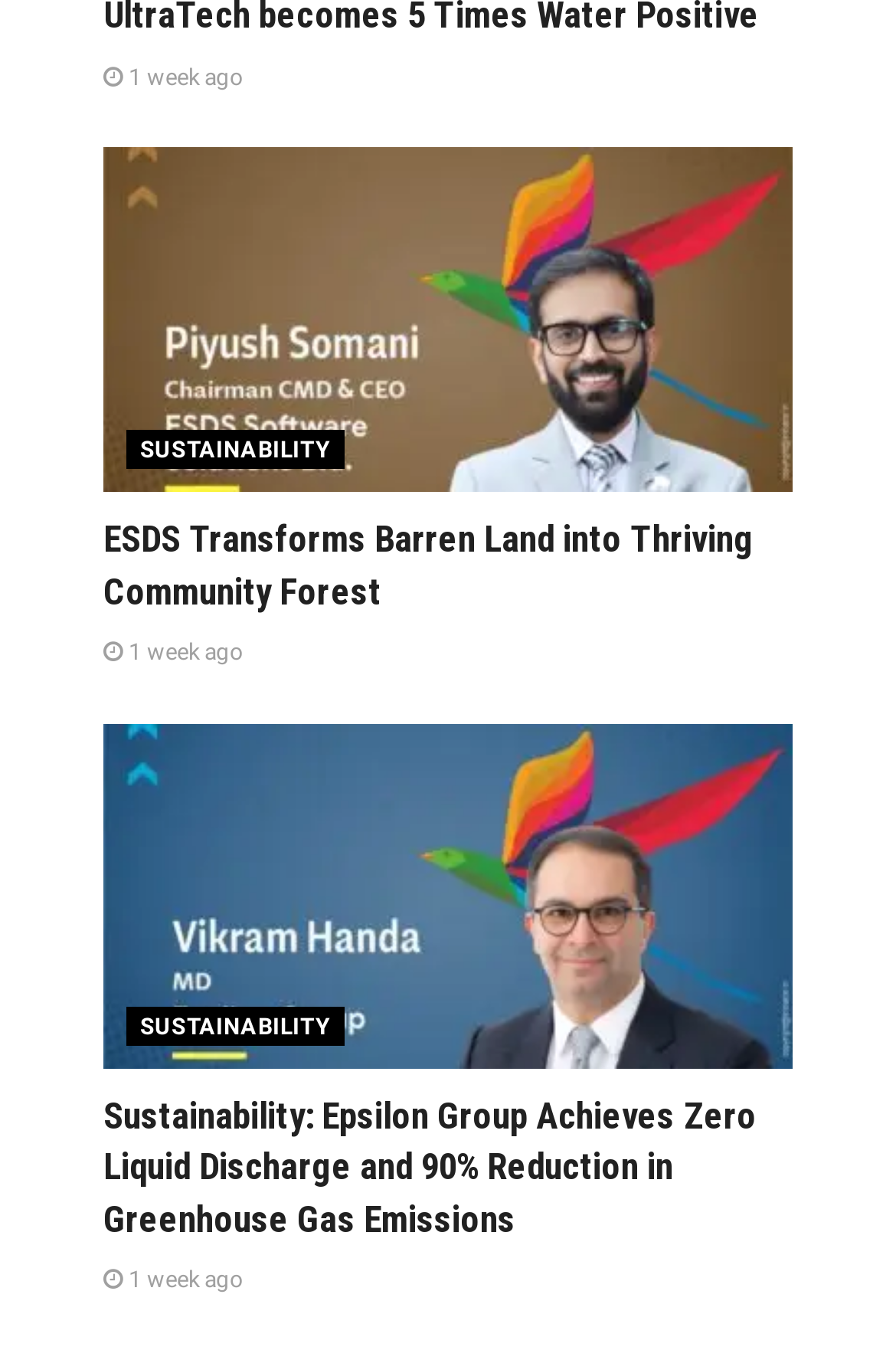Pinpoint the bounding box coordinates of the clickable element to carry out the following instruction: "Read the article 'ESDS Transforms Barren Land into Thriving Community Forest'."

[0.115, 0.069, 0.885, 0.145]